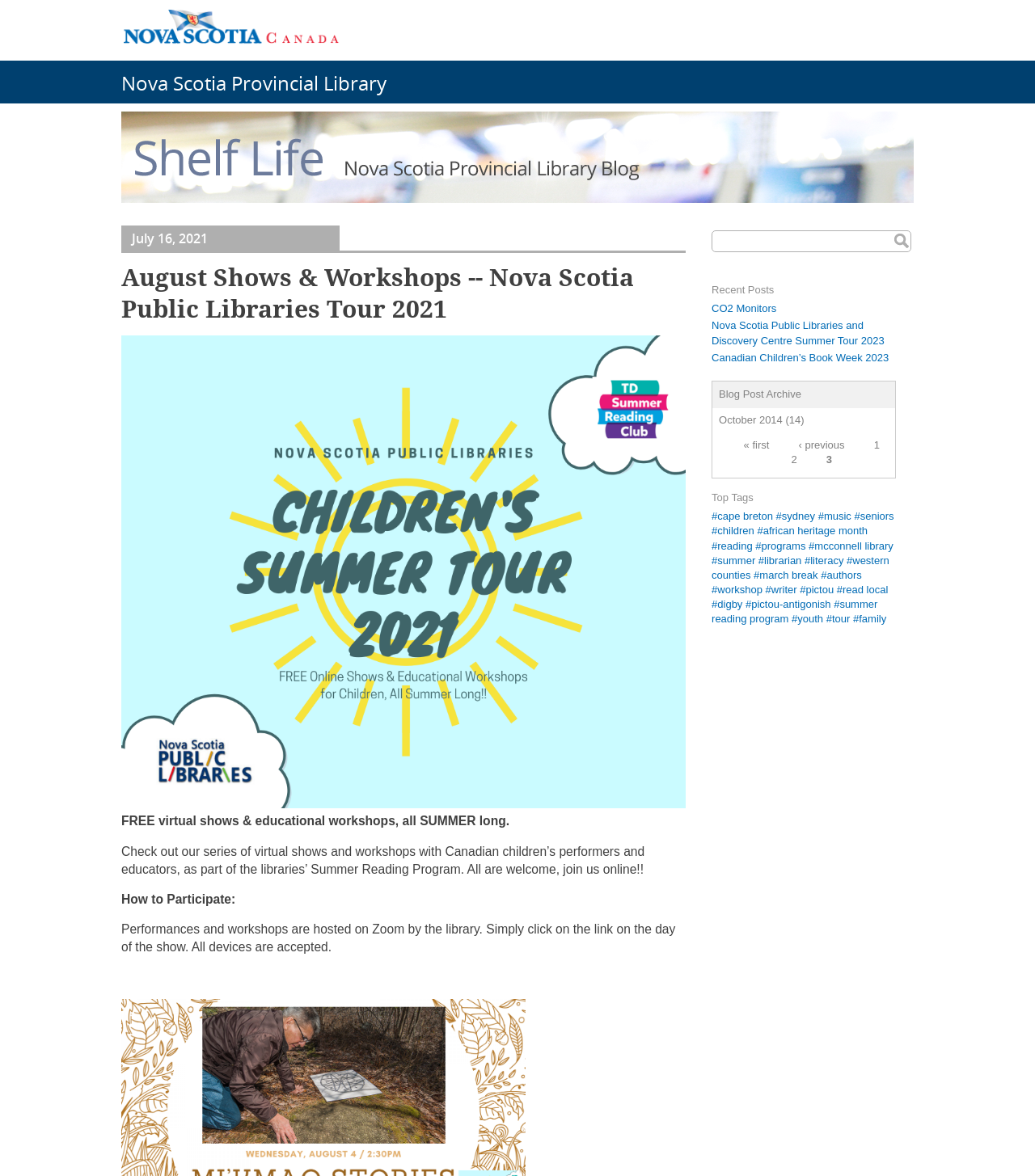Please give a concise answer to this question using a single word or phrase: 
What is the name of the library hosting the virtual shows and workshops?

Nova Scotia Provincial Library